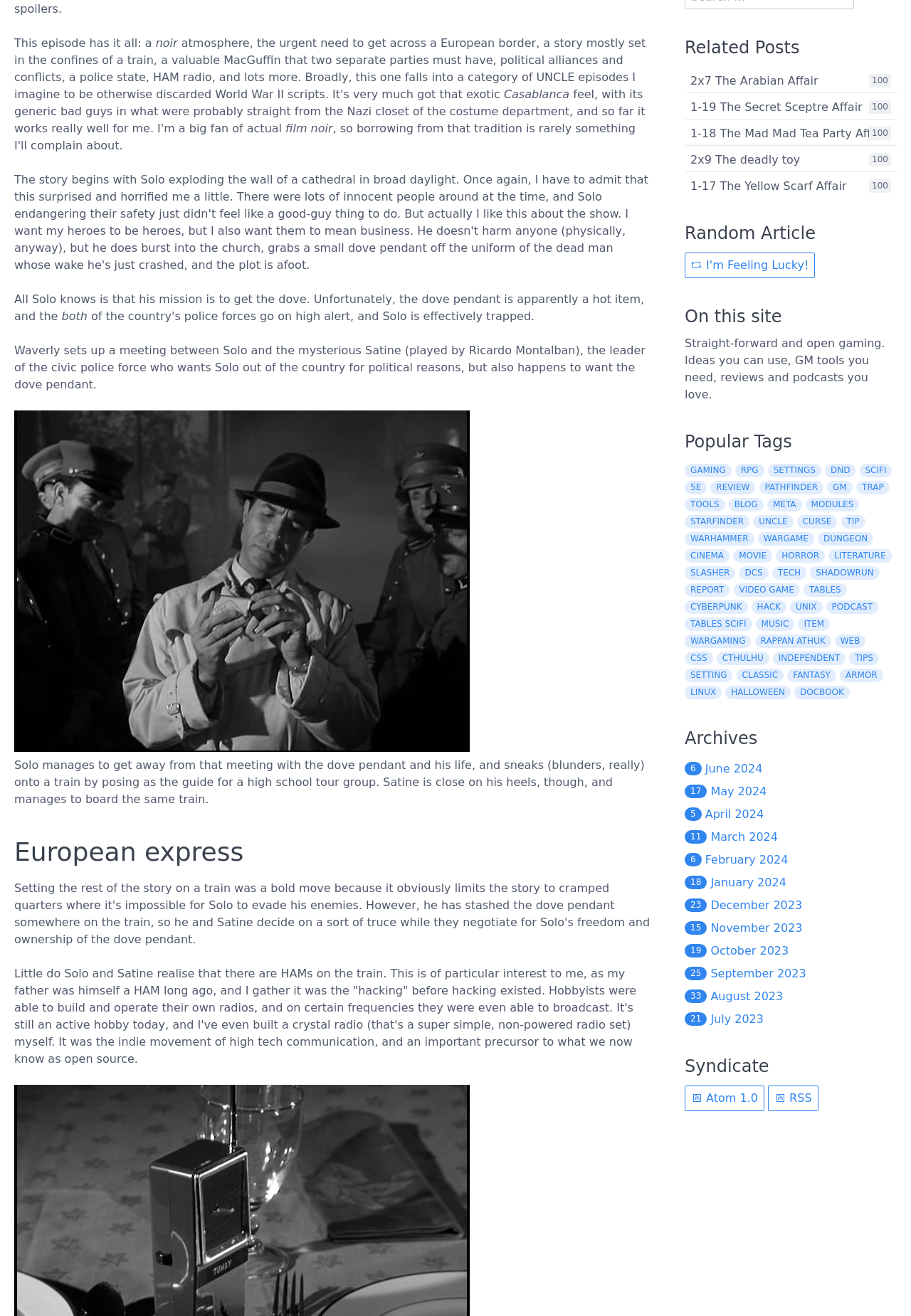Locate and provide the bounding box coordinates for the HTML element that matches this description: "halloween".

[0.796, 0.521, 0.868, 0.531]